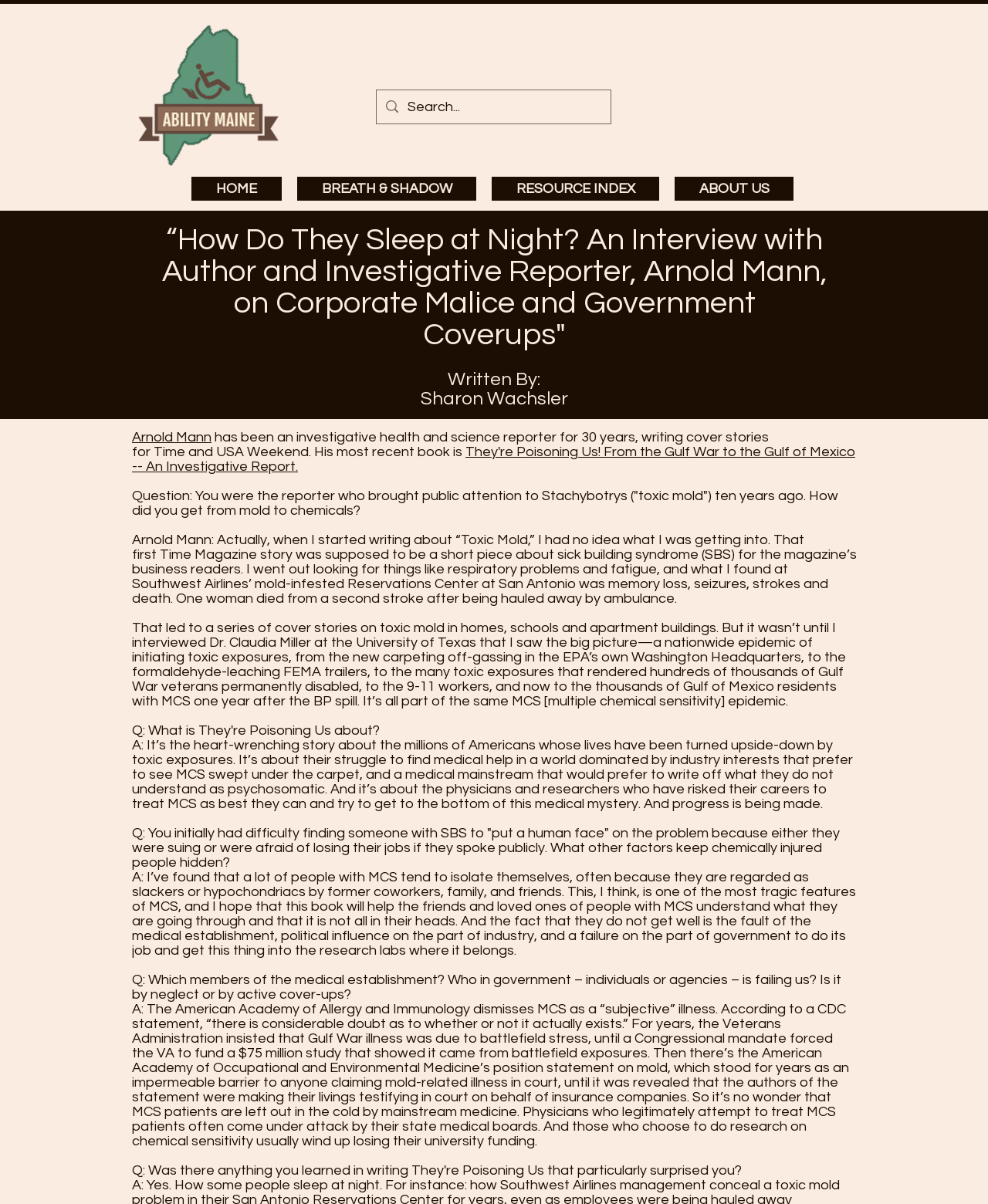Respond to the following question with a brief word or phrase:
Who is the author of the book mentioned in the interview?

Arnold Mann